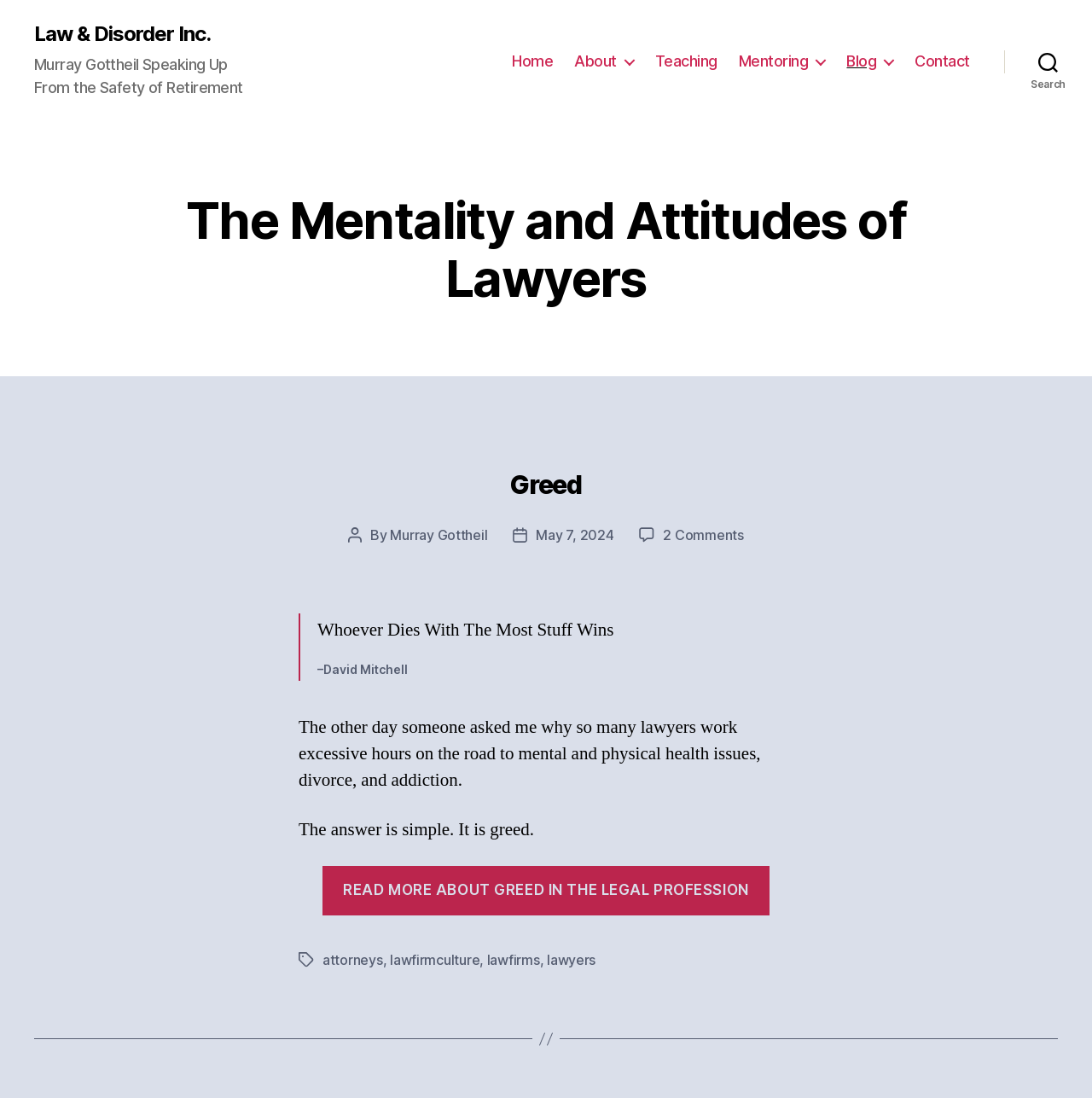Examine the image and give a thorough answer to the following question:
What is the profession being discussed in the blog post?

I found the answer by looking at the content of the blog post, which mentions 'lawyers' and 'law firms' multiple times, suggesting that the profession being discussed is law.